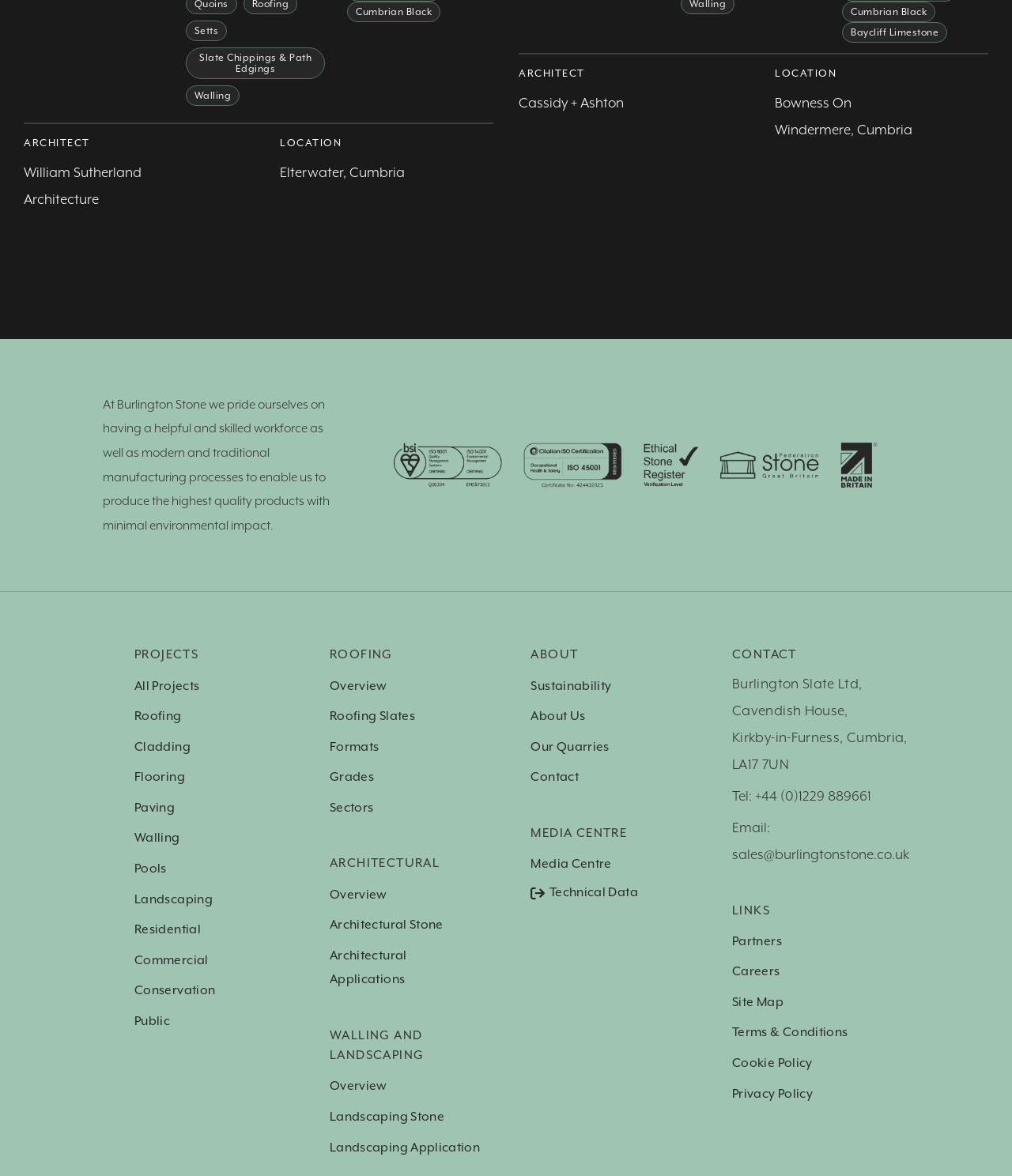Using the given element description, provide the bounding box coordinates (top-left x, top-left y, bottom-right x, bottom-right y) for the corresponding UI element in the screenshot: Terms & Conditions

[0.723, 0.868, 0.838, 0.889]